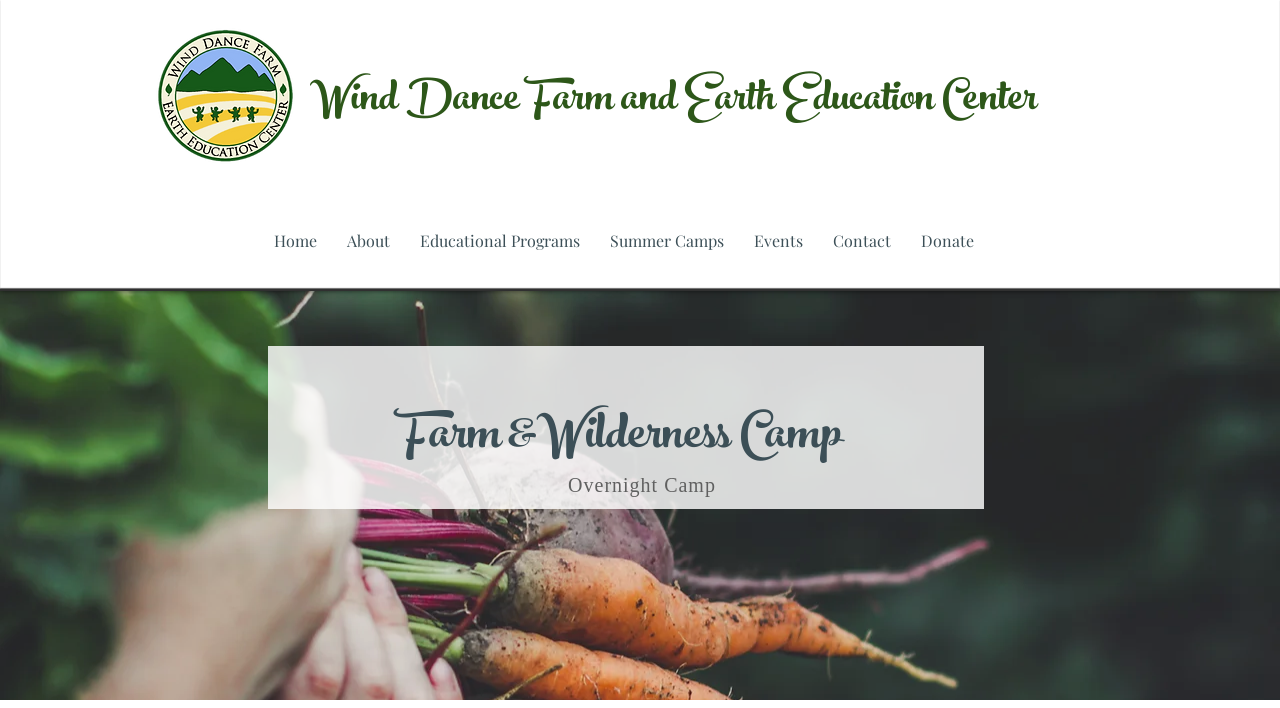Show the bounding box coordinates for the HTML element described as: "Summer Camps".

[0.465, 0.311, 0.577, 0.37]